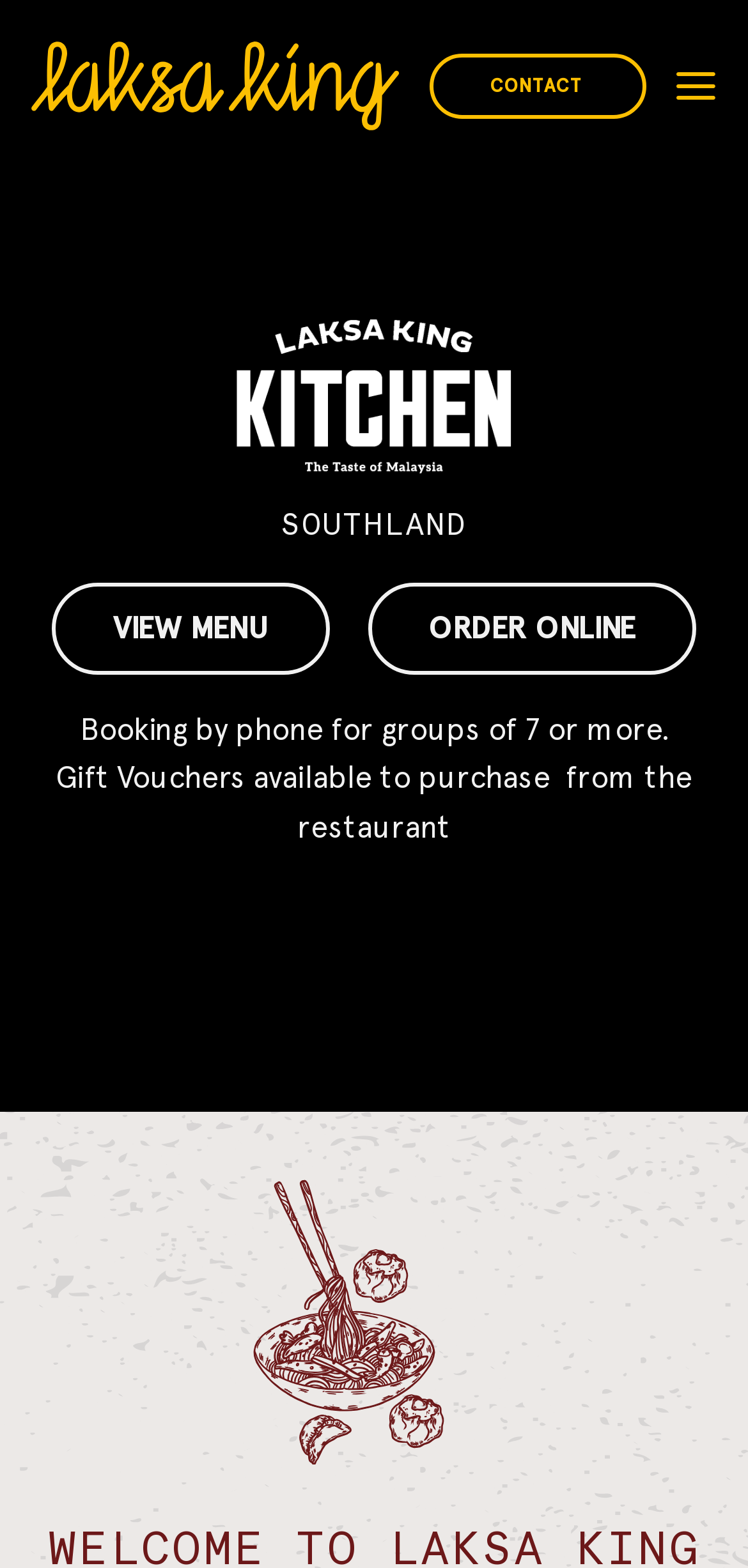Extract the bounding box coordinates for the described element: "aria-label="Menu"". The coordinates should be represented as four float numbers between 0 and 1: [left, top, right, bottom].

[0.899, 0.025, 0.962, 0.085]